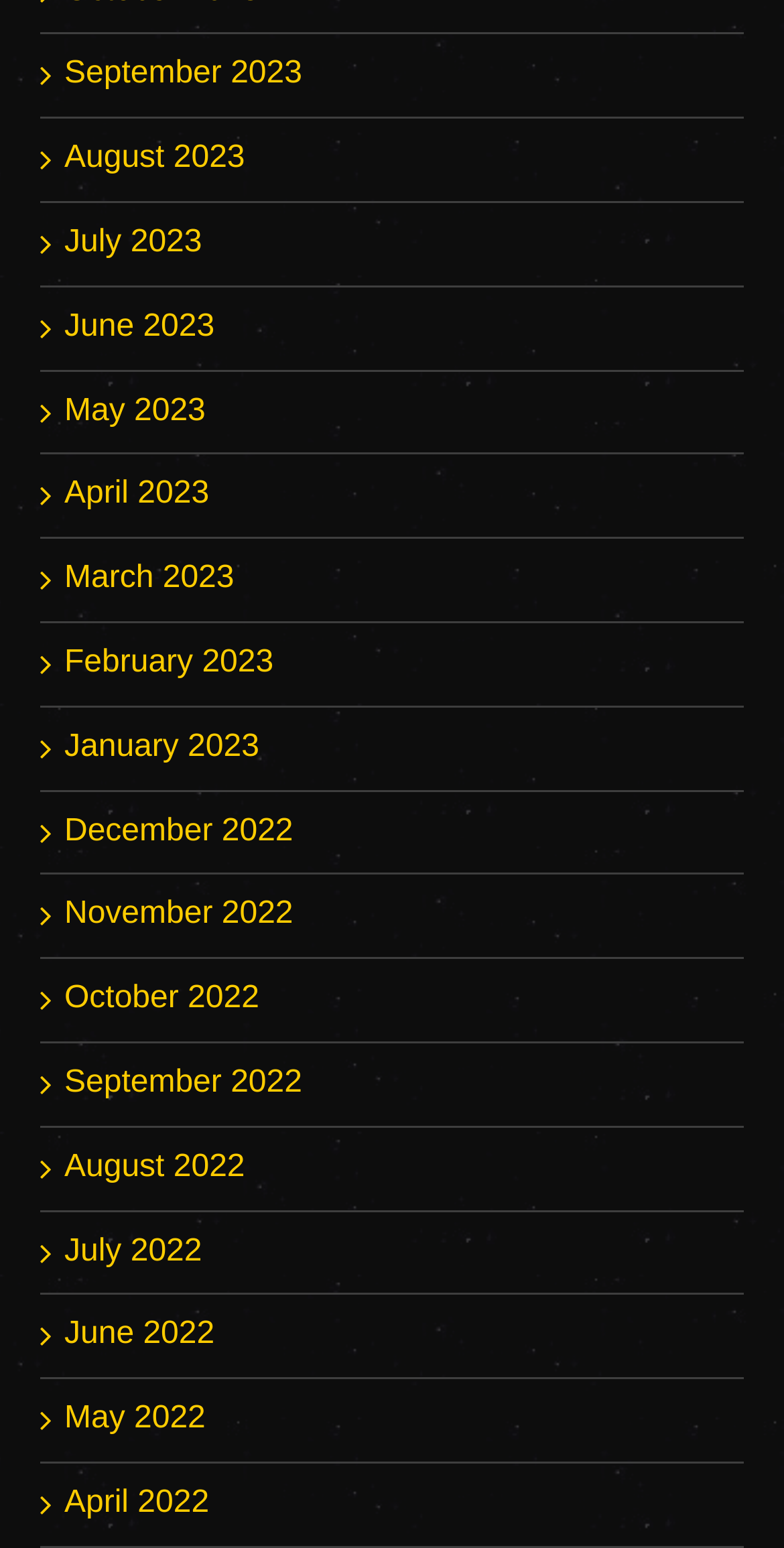Answer the following query concisely with a single word or phrase:
Are the months listed in chronological order?

No